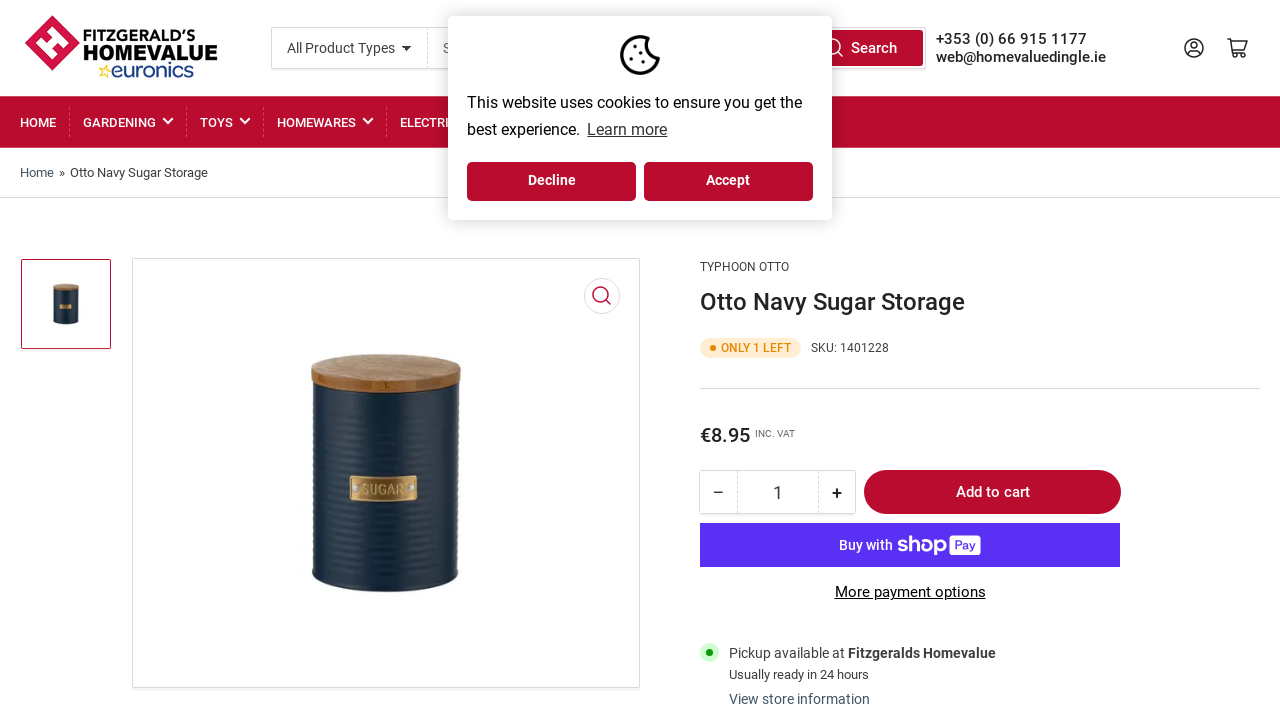What is the quantity of the product that can be added to the cart?
Please respond to the question with as much detail as possible.

I found that the quantity of the product that can be added to the cart by looking at the spinbutton element on the page, which has a minimum value of 1. This suggests that the user can add at least 1 quantity of the product to the cart.